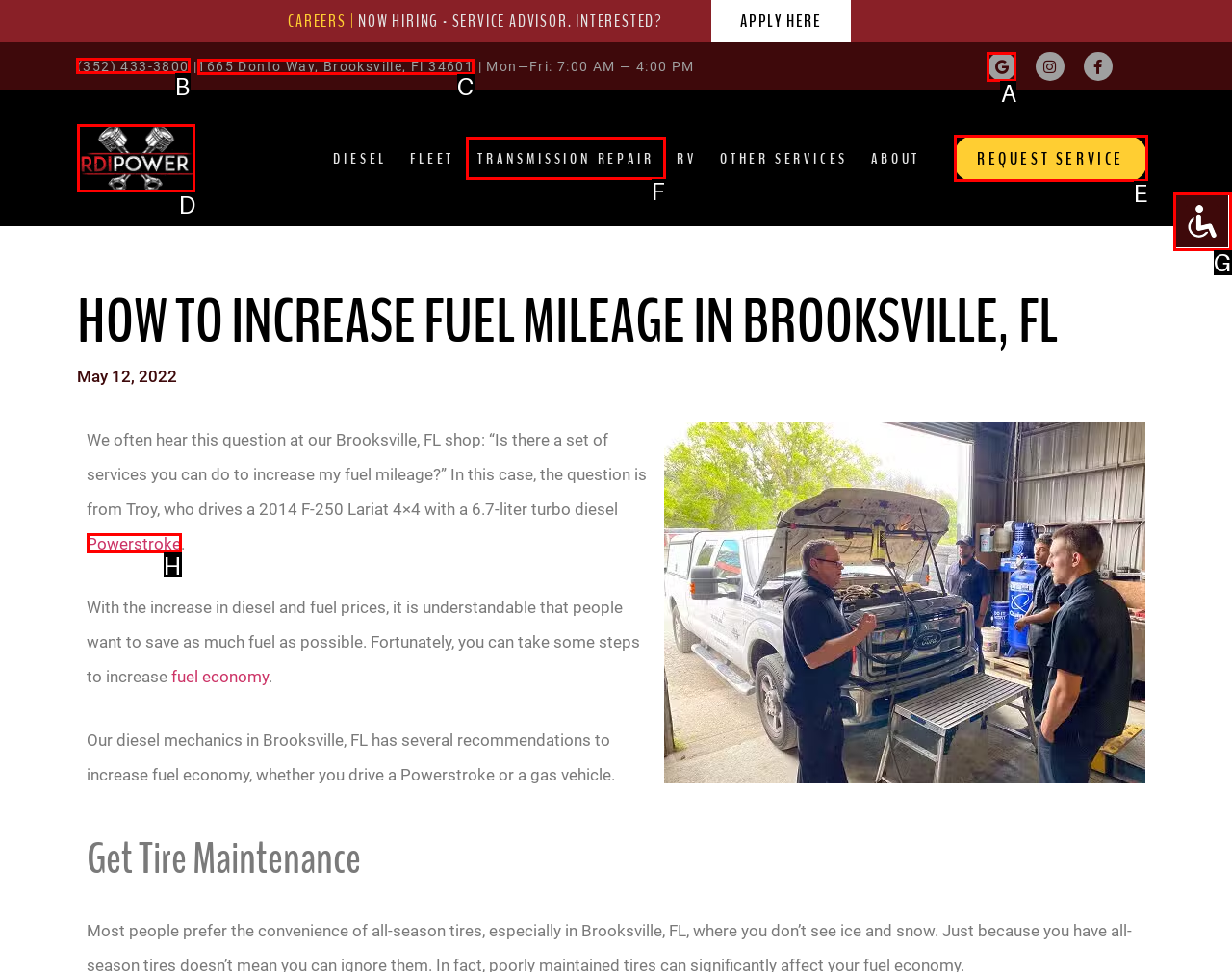For the instruction: Call the phone number, which HTML element should be clicked?
Respond with the letter of the appropriate option from the choices given.

B